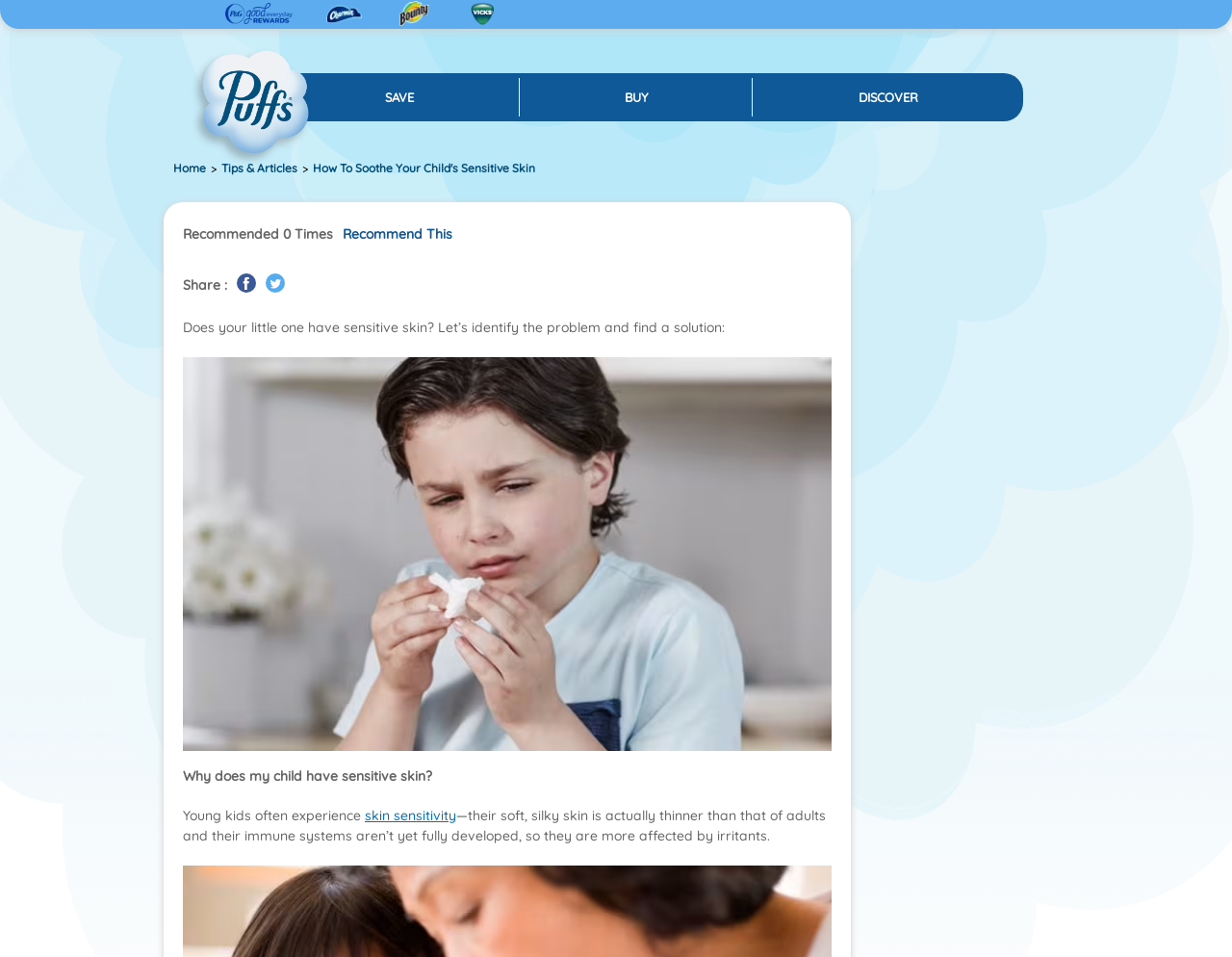Please identify the bounding box coordinates of the region to click in order to complete the task: "Visit the Charmin site". The coordinates must be four float numbers between 0 and 1, specified as [left, top, right, bottom].

[0.251, 0.007, 0.308, 0.021]